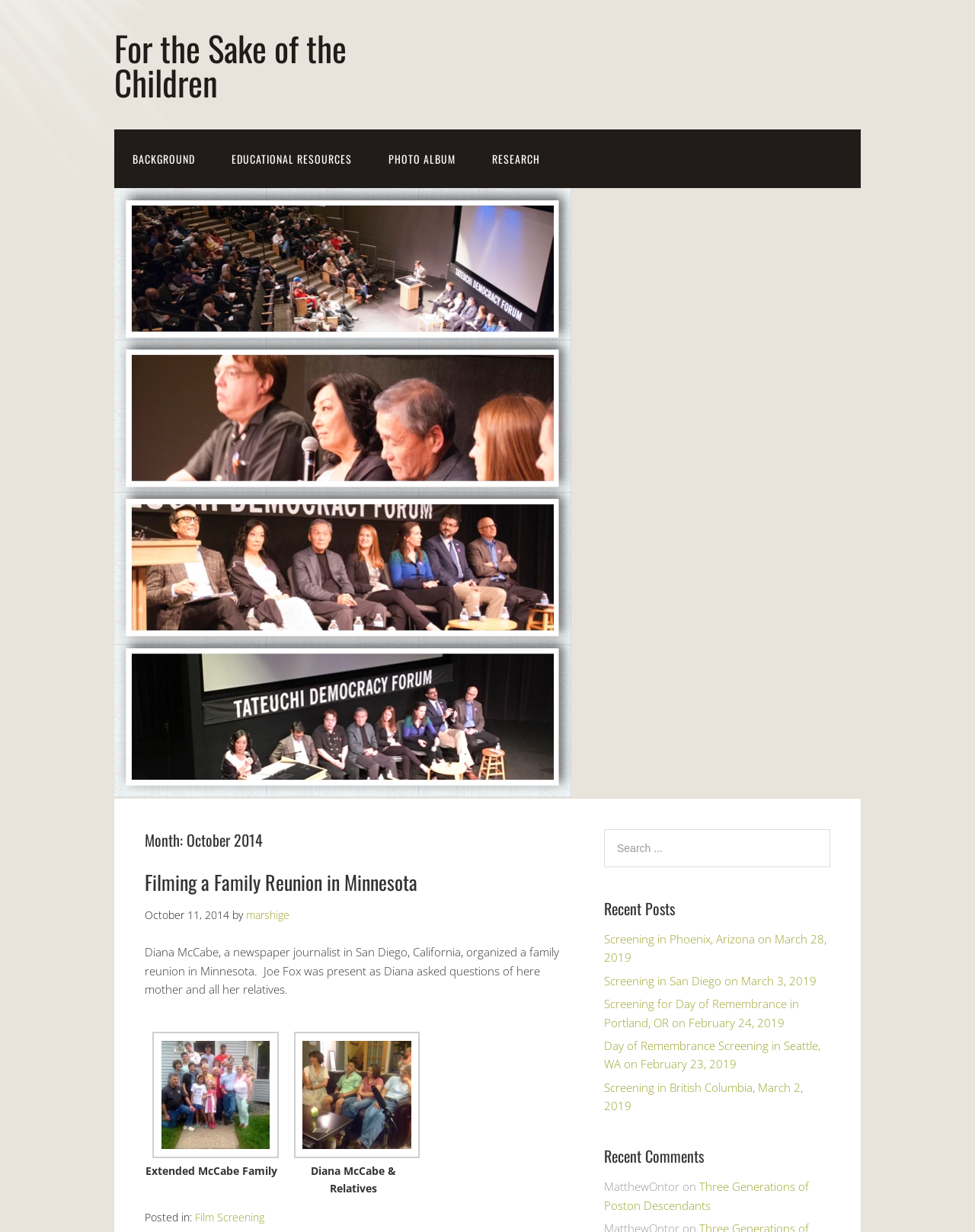Please give a succinct answer using a single word or phrase:
How many recent posts are listed?

5